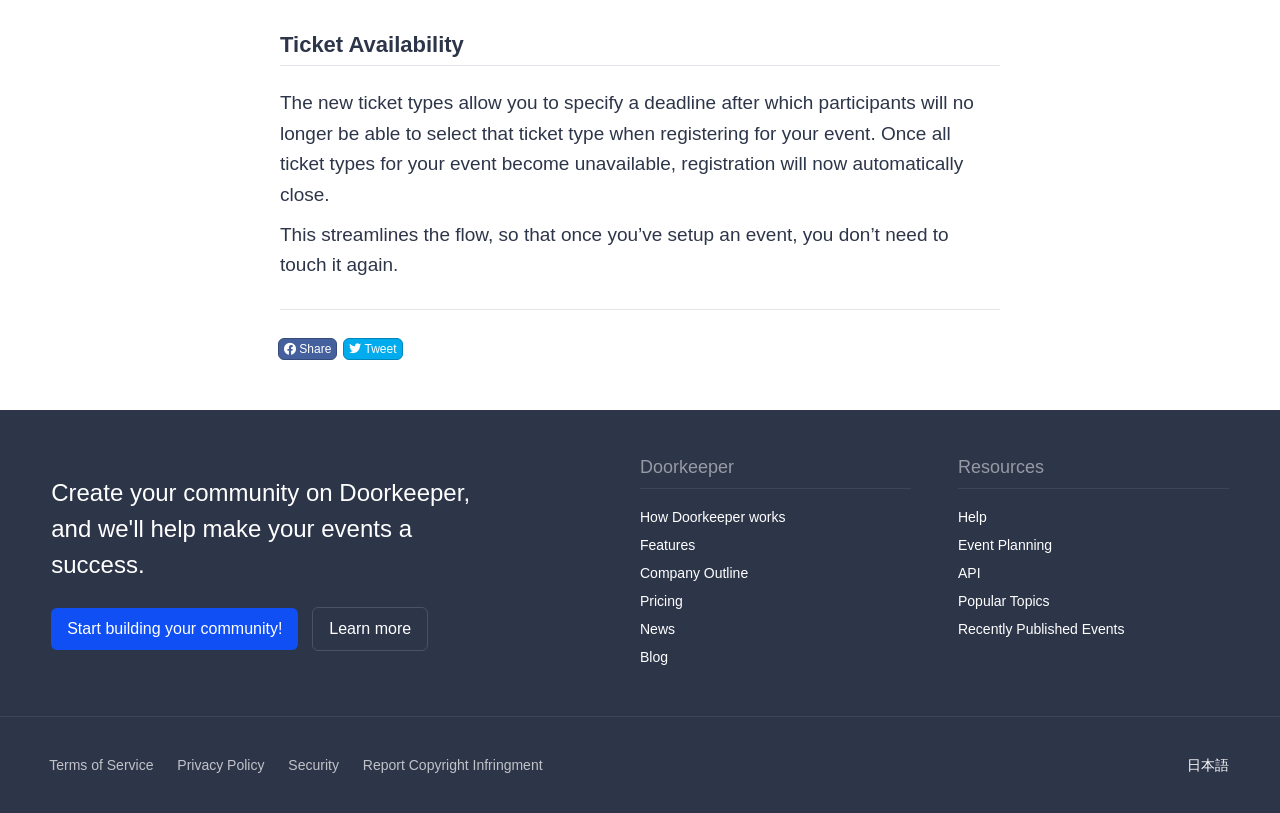What are the resources provided by the company?
Using the image, provide a detailed and thorough answer to the question.

The resources section of the webpage provides links to various resources, including Help, Event Planning, API, and more, which suggests that the company offers support and tools for event organizers.